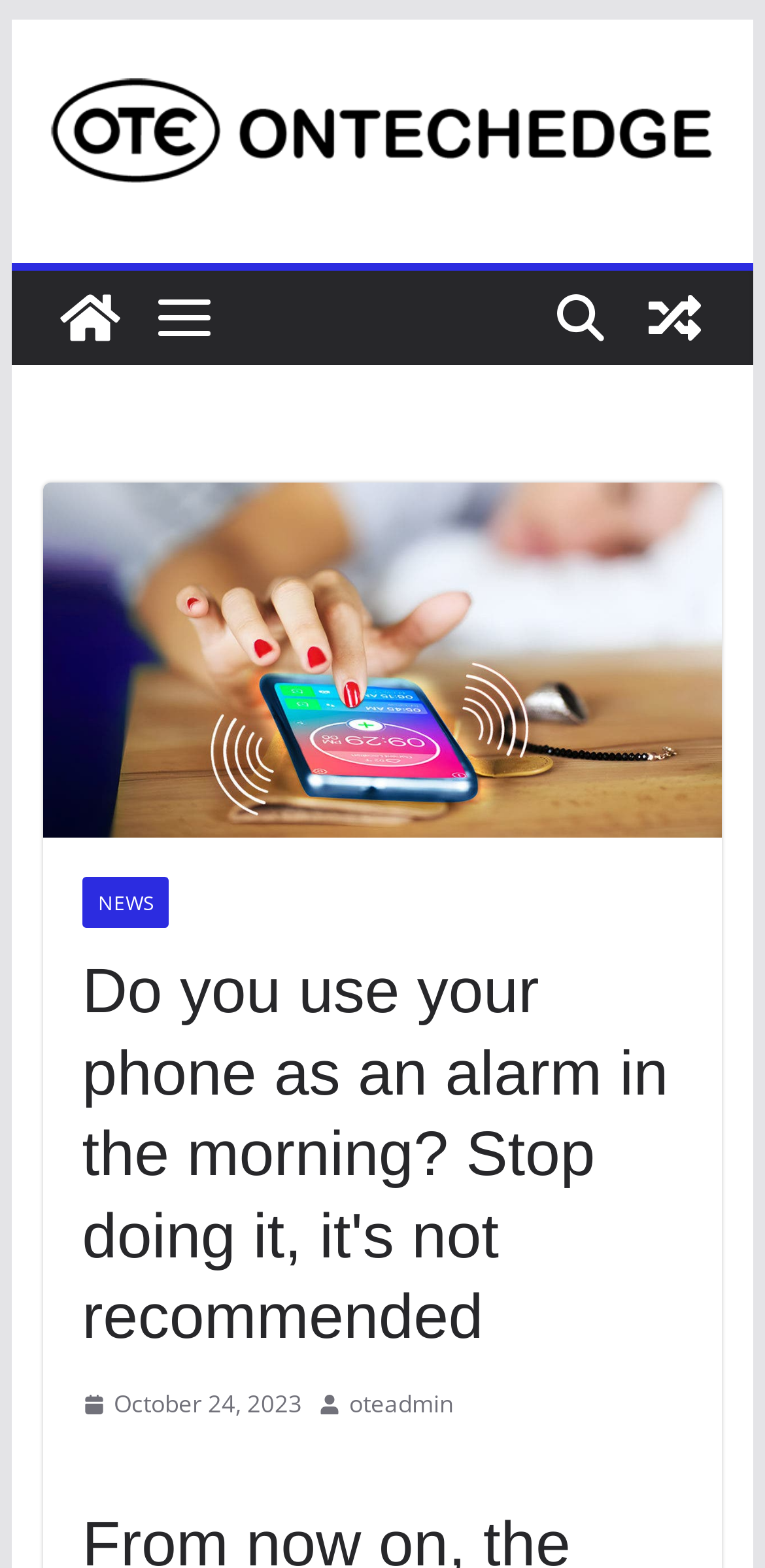Look at the image and give a detailed response to the following question: Who is the author of the article?

I identified the author of the article by looking at the link element with the text 'oteadmin' which is located near the date of the article, indicating it is the author's name.